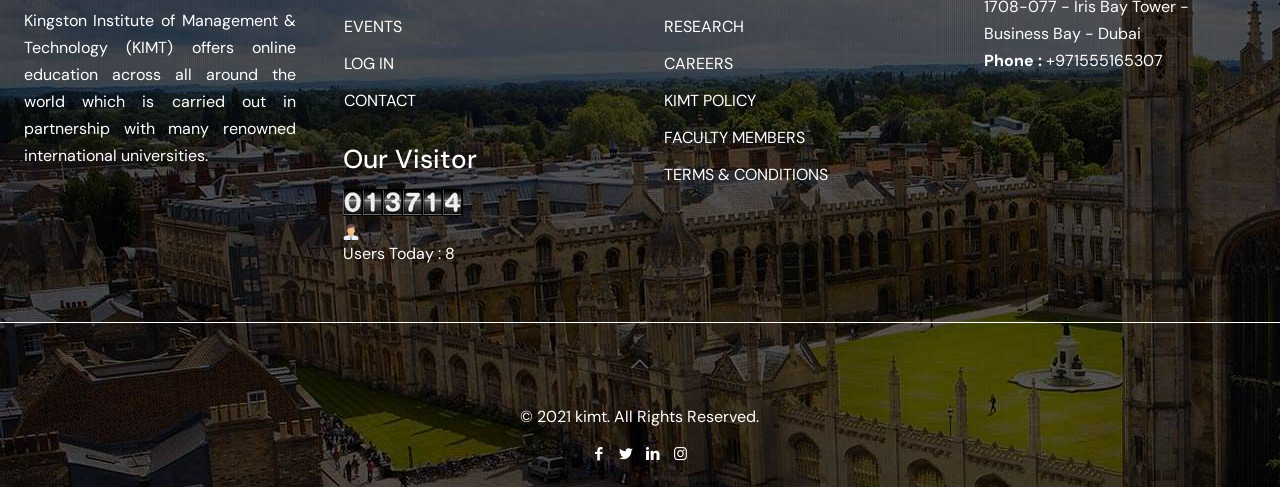Identify the bounding box coordinates of the area you need to click to perform the following instruction: "Click on EVENTS".

[0.269, 0.033, 0.314, 0.077]